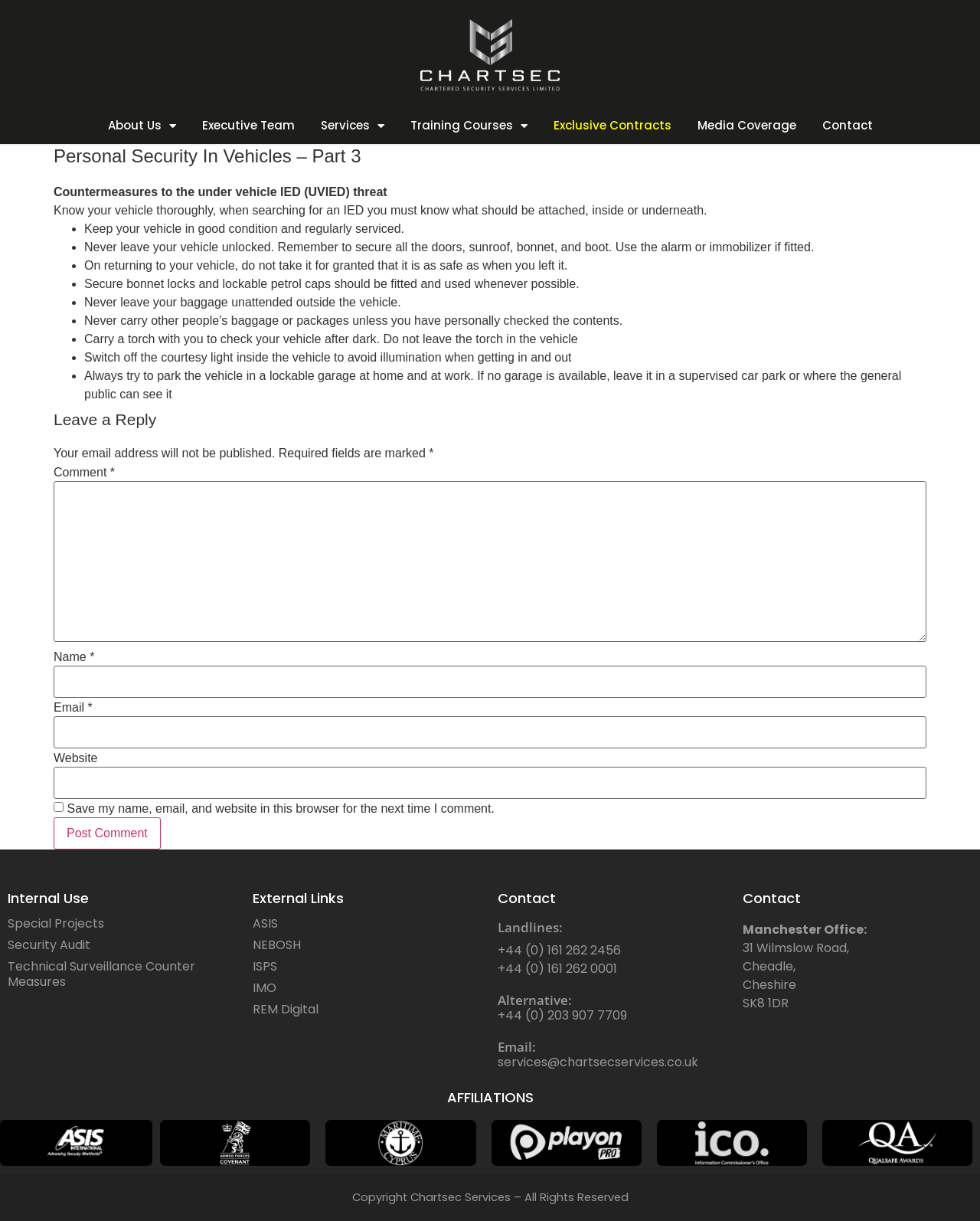What should you do when returning to your vehicle?
Offer a detailed and exhaustive answer to the question.

According to the webpage, when returning to your vehicle, you should not take it for granted that it is as safe as when you left it. This is one of the tips provided to ensure personal security in vehicles.